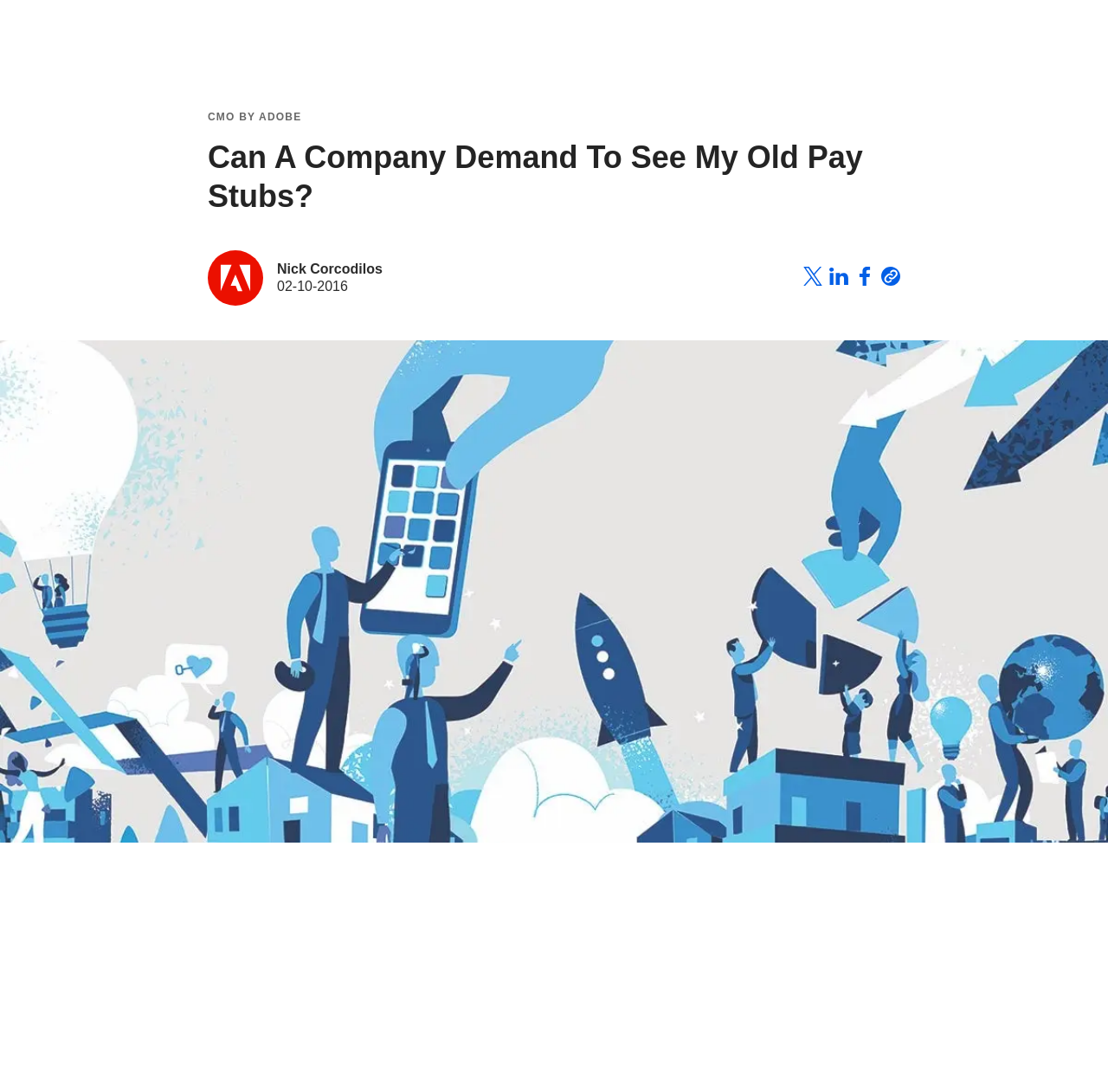Based on the element description "Facebook Facebook Logo", predict the bounding box coordinates of the UI element.

[0.772, 0.247, 0.789, 0.263]